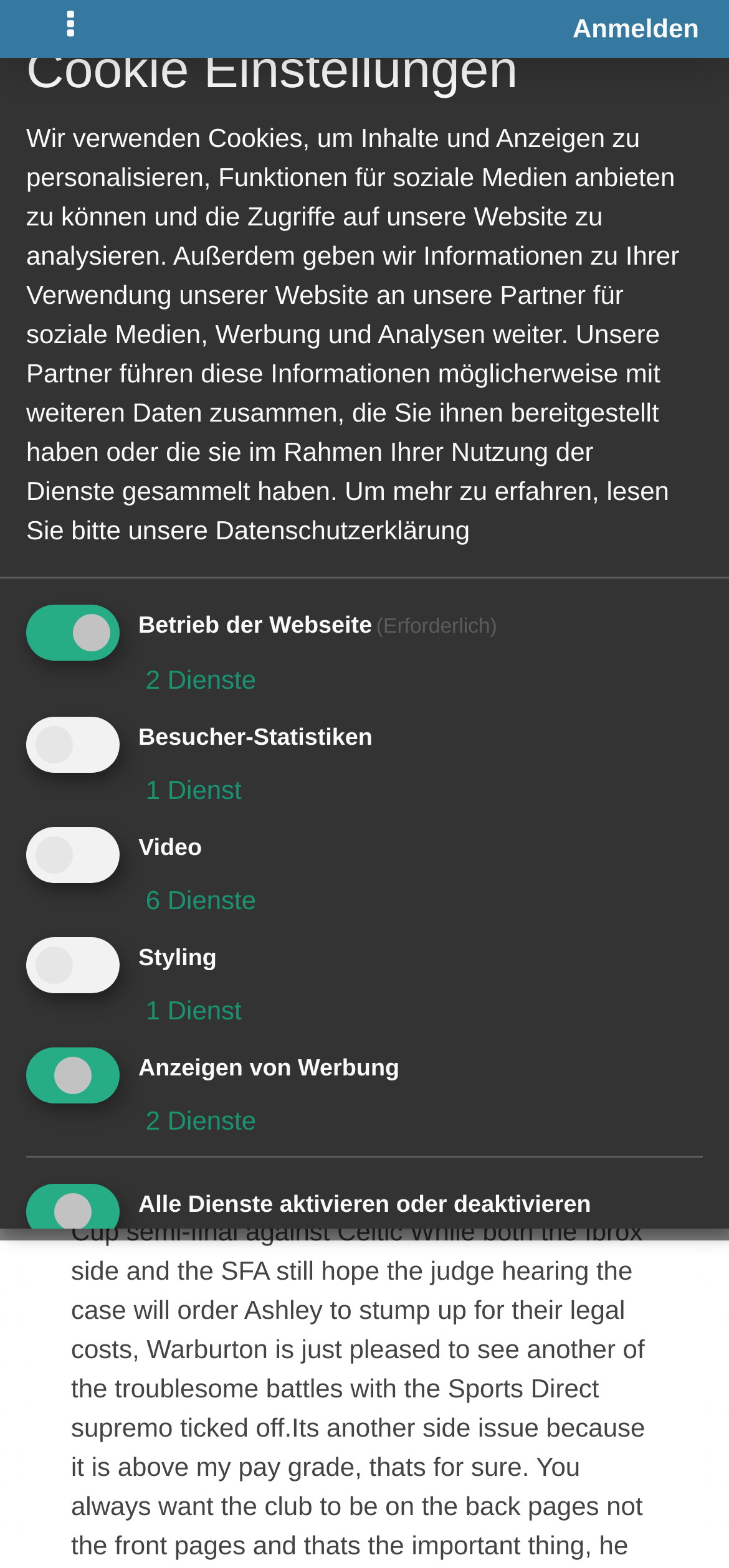Give the bounding box coordinates for this UI element: "2 Dienste". The coordinates should be four float numbers between 0 and 1, arranged as [left, top, right, bottom].

[0.19, 0.704, 0.351, 0.723]